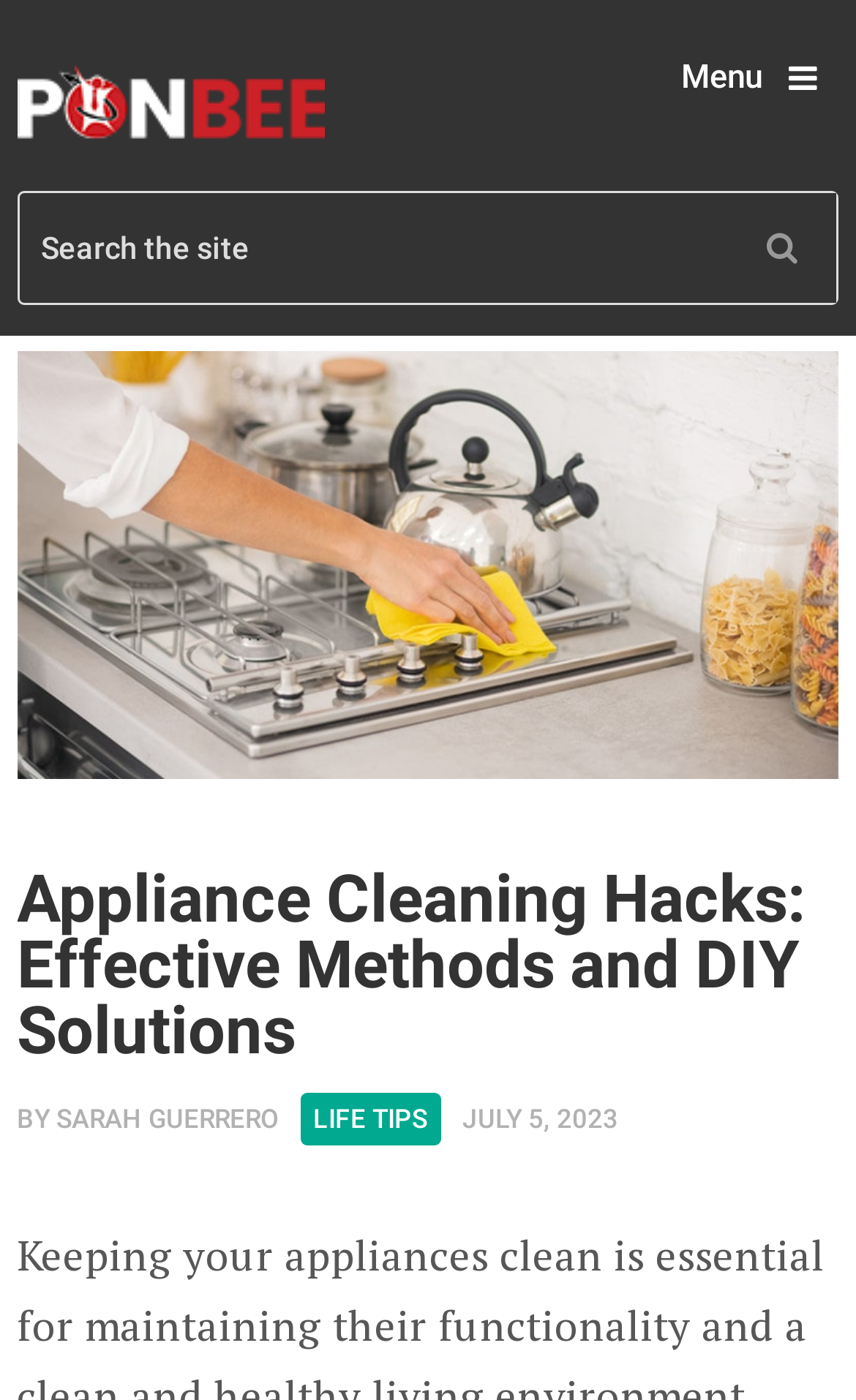Please provide a detailed answer to the question below by examining the image:
Who is the author of the article?

The author of the article is mentioned in the byline, which is located below the header image and reads 'BY SARAH GUERRERO'. This indicates that Sarah Guerrero is the person who wrote the article.